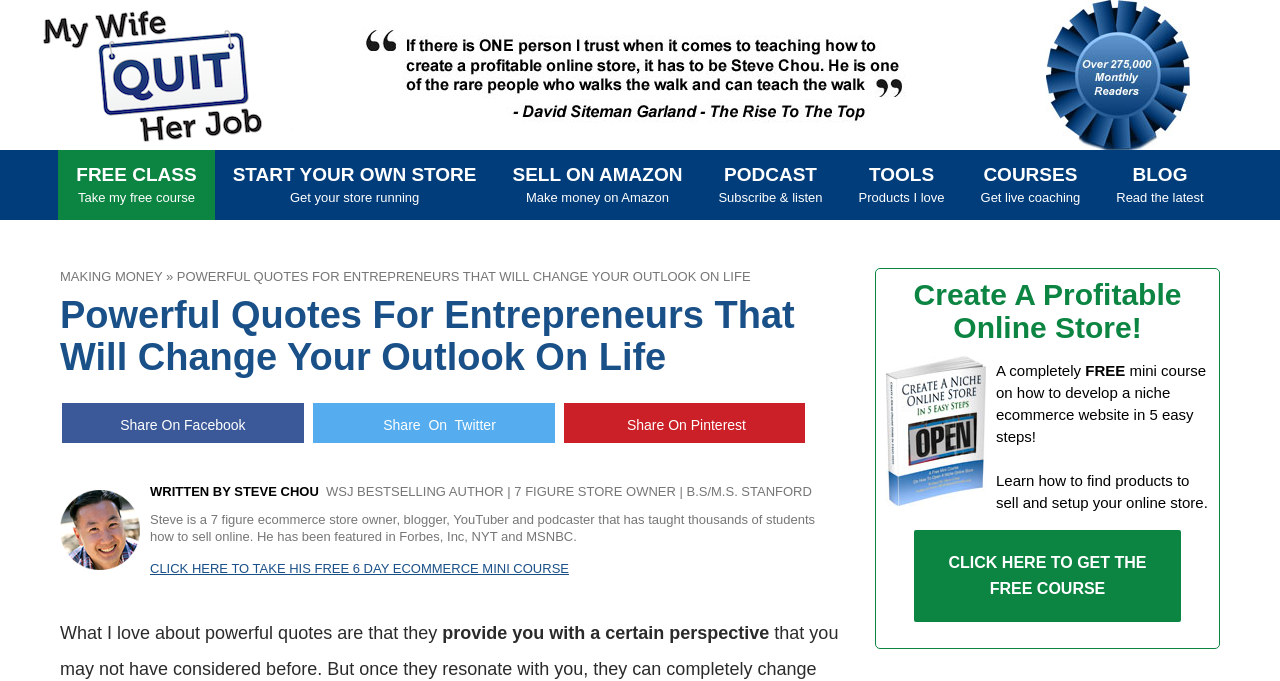Detail the various sections and features of the webpage.

This webpage is about powerful quotes for entrepreneurs that can change one's outlook on life. At the top, there is a header with the title "Powerful Quotes For Entrepreneurs That Will Change Your Outlook On Life" and a set of social media links to share the content on Facebook, Twitter, and Pinterest. Below the header, there is a brief introduction to the author, Steve Chou, who is a 7-figure ecommerce store owner, blogger, YouTuber, and podcaster.

On the left side of the page, there are several links to different sections of the website, including "FREE CLASS", "START YOUR OWN STORE", "SELL ON AMAZON", "PODCAST", "TOOLS", "COURSES", and "BLOG". There is also an image and a link to "MyWifeQuitHerJob.com" at the top left corner.

In the main content area, there are three list markers, followed by a brief text "No Fluff" and a call-to-action to enter an email address to create a profitable online store in 6 easy steps. Below this, there is a heading "Create A Profitable Online Store!" with an image of an ebook and a brief description of a free mini course on how to develop a niche ecommerce website in 5 easy steps.

At the bottom of the page, there is a section with powerful quotes, which are not explicitly stated but are hinted at through the introduction and the title of the page. The quotes are likely to be inspirational and motivational for entrepreneurs.